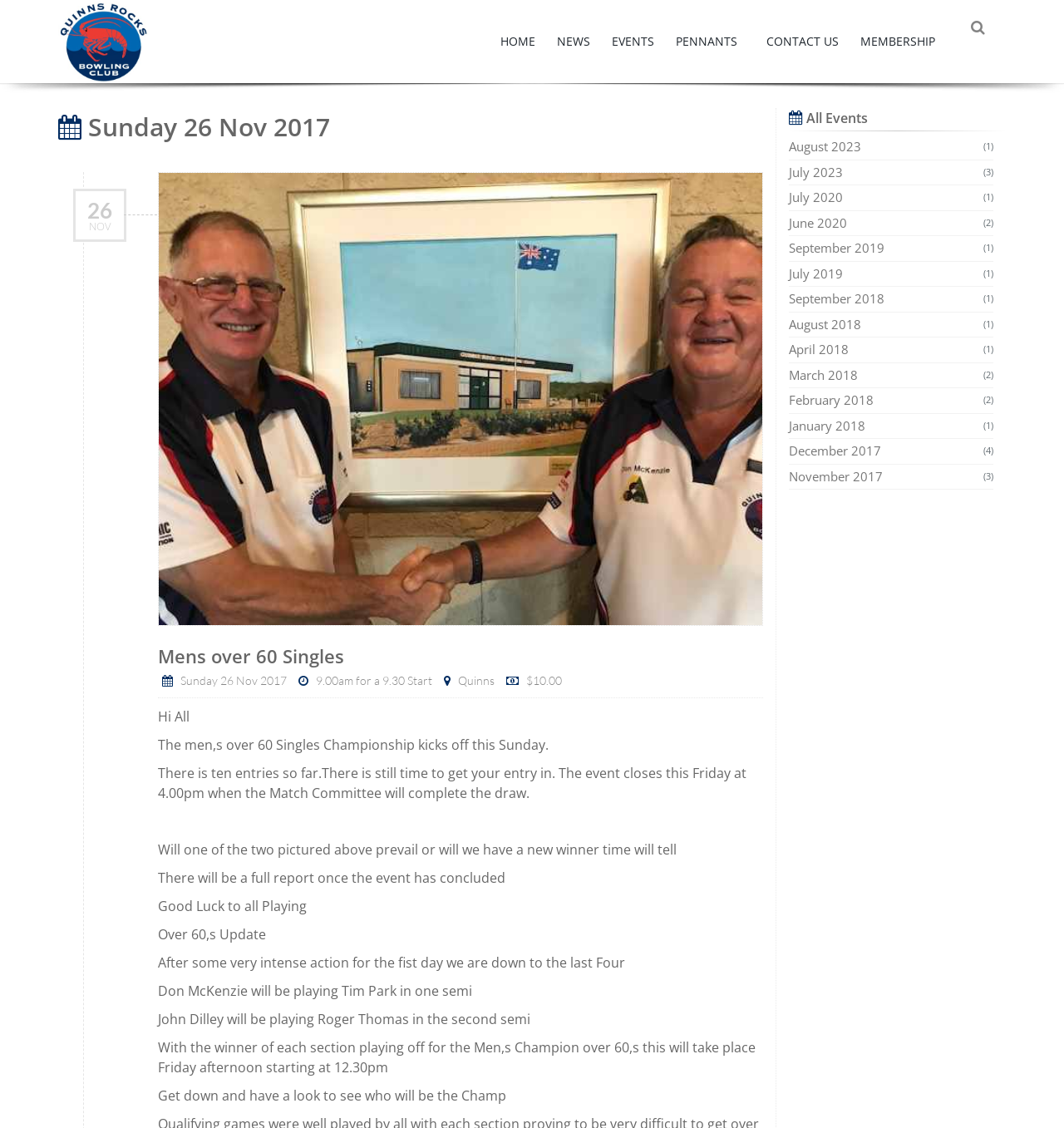Please specify the bounding box coordinates in the format (top-left x, top-left y, bottom-right x, bottom-right y), with all values as floating point numbers between 0 and 1. Identify the bounding box of the UI element described by: (1) July 2019

[0.741, 0.231, 0.934, 0.254]